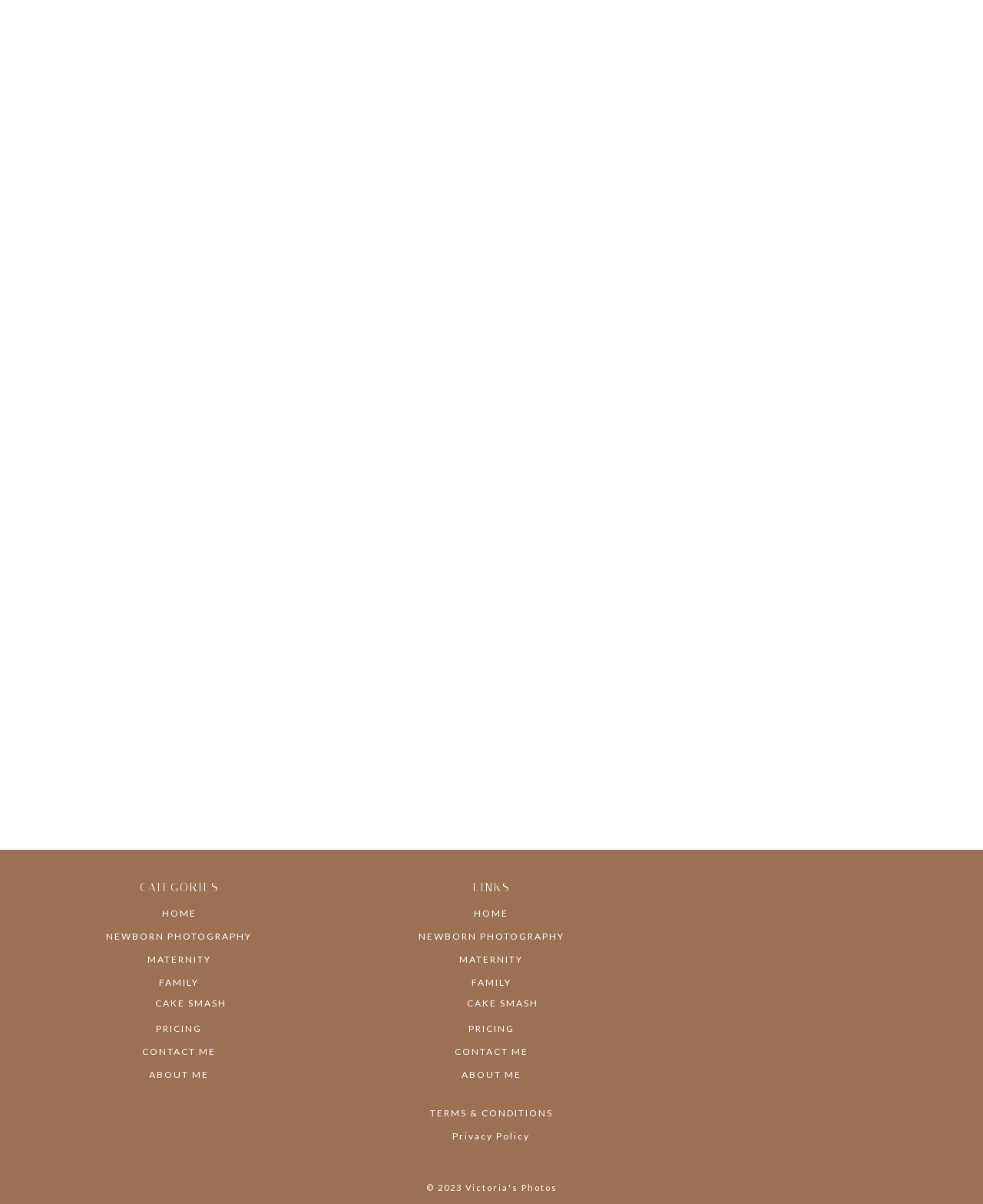What is the main category of photography?
Please ensure your answer is as detailed and informative as possible.

Based on the webpage, I can see multiple figures with images of family photographers, and there are links to different categories such as 'NEWBORN PHOTOGRAPHY', 'MATERNITY', 'FAMILY', etc. This suggests that the main category of photography is family photography.